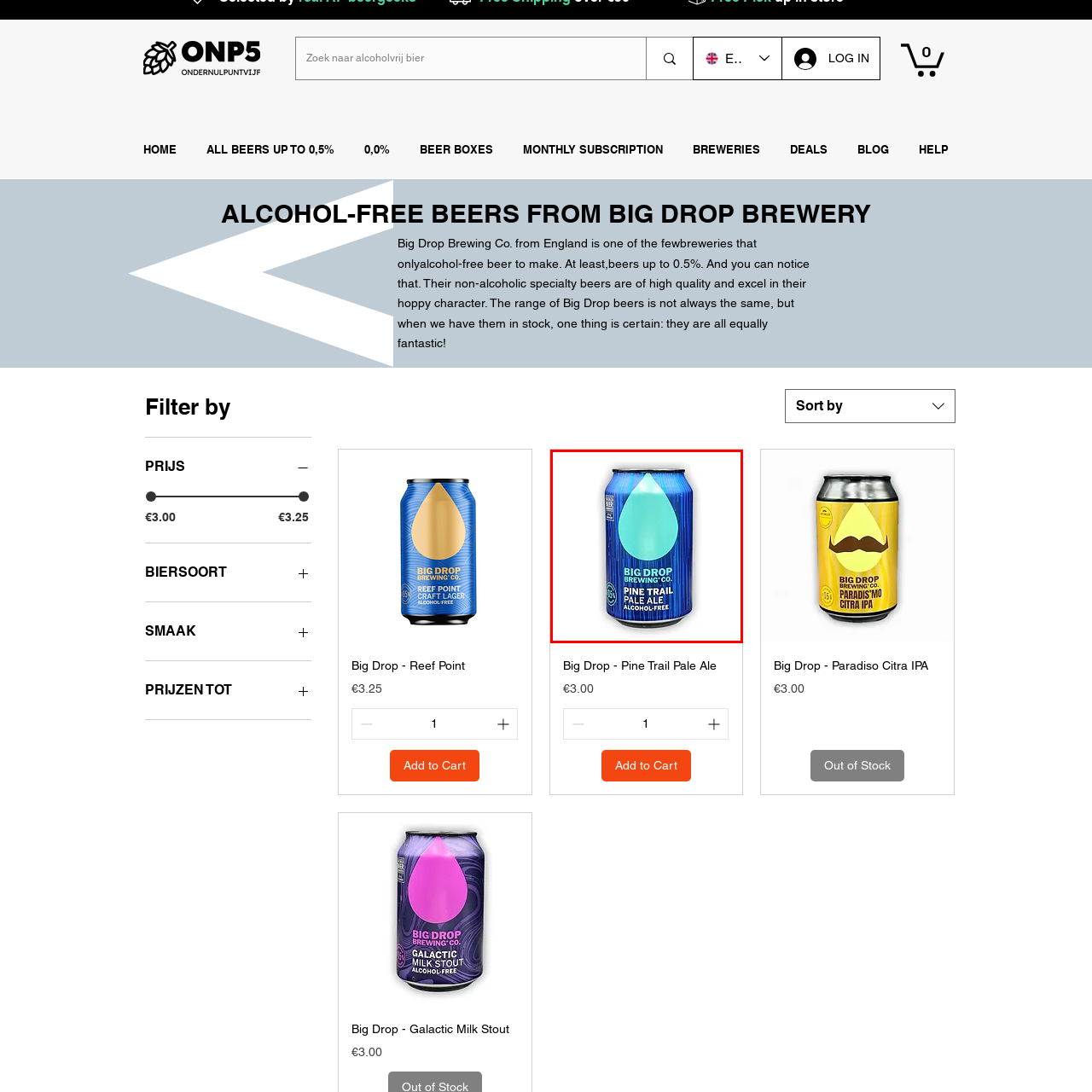Is the beer in the can alcoholic? Focus on the image highlighted by the red bounding box and respond with a single word or a brief phrase.

no